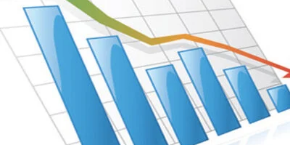Break down the image and describe each part extensively.

The image depicts a stylized bar chart showcasing a downward trend, characterized by varying height blue bars, each representing a different data point. The bars gradually decrease in height from left to right, indicating a decline in the measured values over time. Overlaying these bars, a line graph features a green line ascending from the left and a red line descending toward the right, emphasizing contrasting trends. This type of visualization is commonly used in market analysis or financial reports to convey shifts in performance metrics, such as revenue or market forecasts, making it relevant in contexts like economic analyses or business reporting.